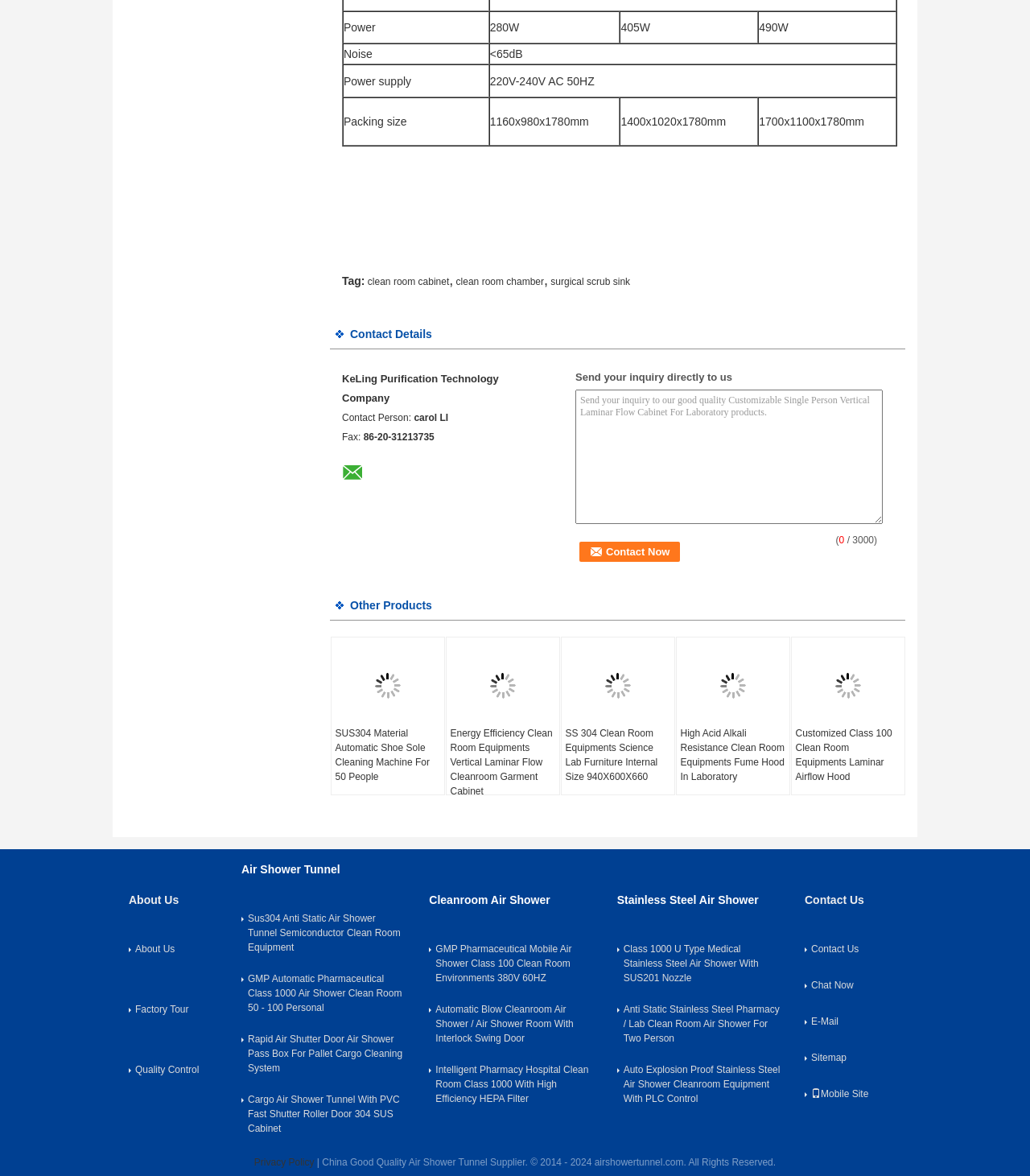Please look at the image and answer the question with a detailed explanation: What is the power supply of the clean room cabinet?

I found the answer by looking at the gridcell element with the text 'Power supply' and its corresponding value '220V-240V AC 50HZ'. This information is provided in the product specification section of the webpage.